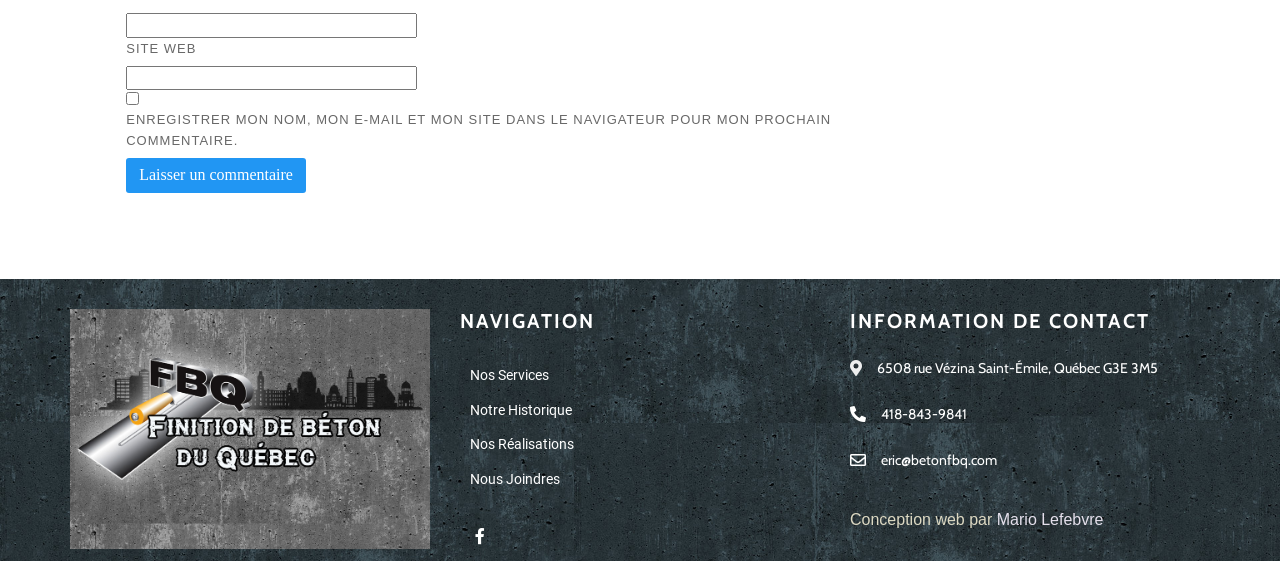Please identify the bounding box coordinates of the element I need to click to follow this instruction: "Visit site web".

[0.099, 0.117, 0.326, 0.161]